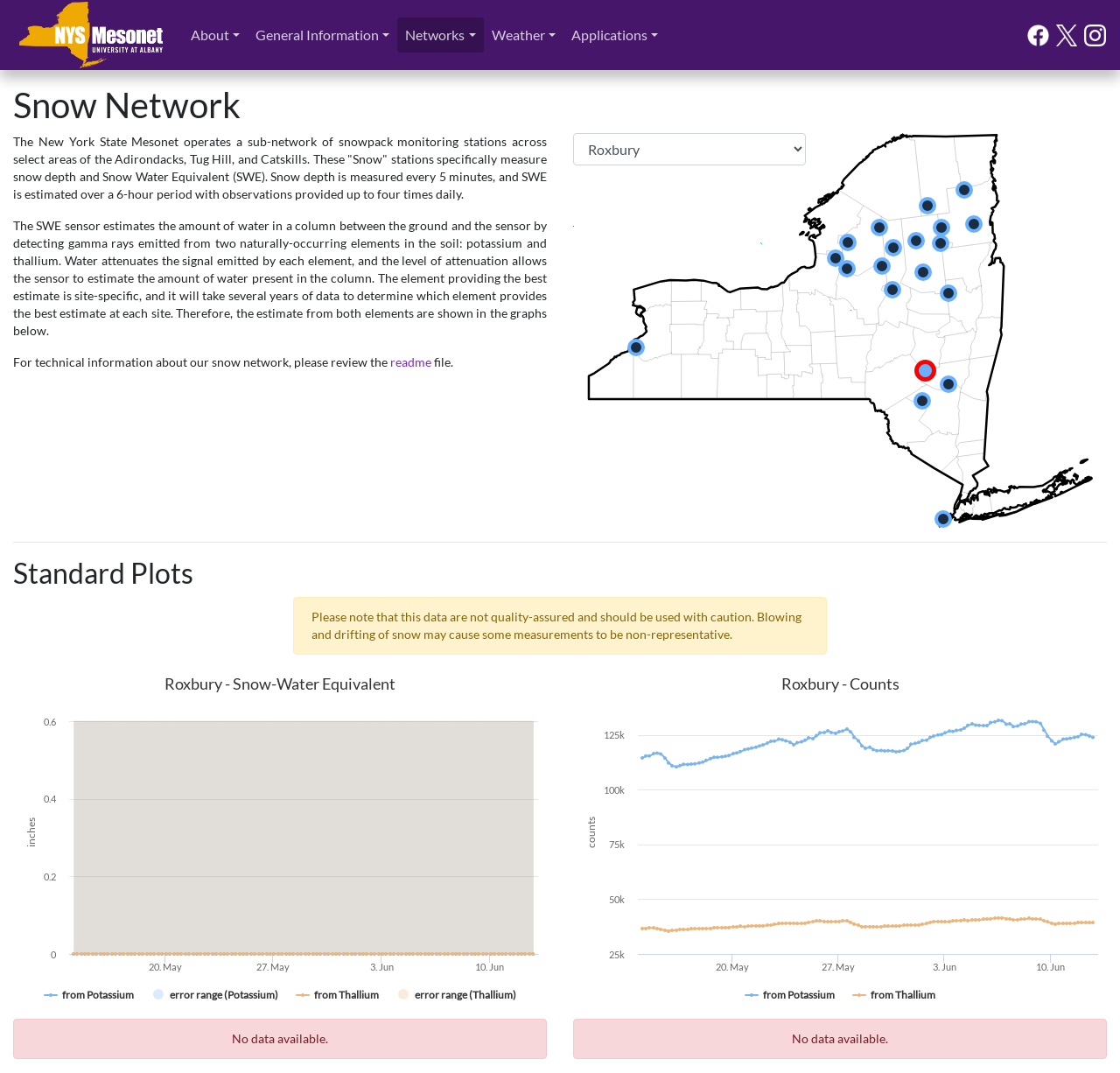Locate the bounding box coordinates of the clickable region to complete the following instruction: "Click on the About button."

[0.164, 0.016, 0.221, 0.049]